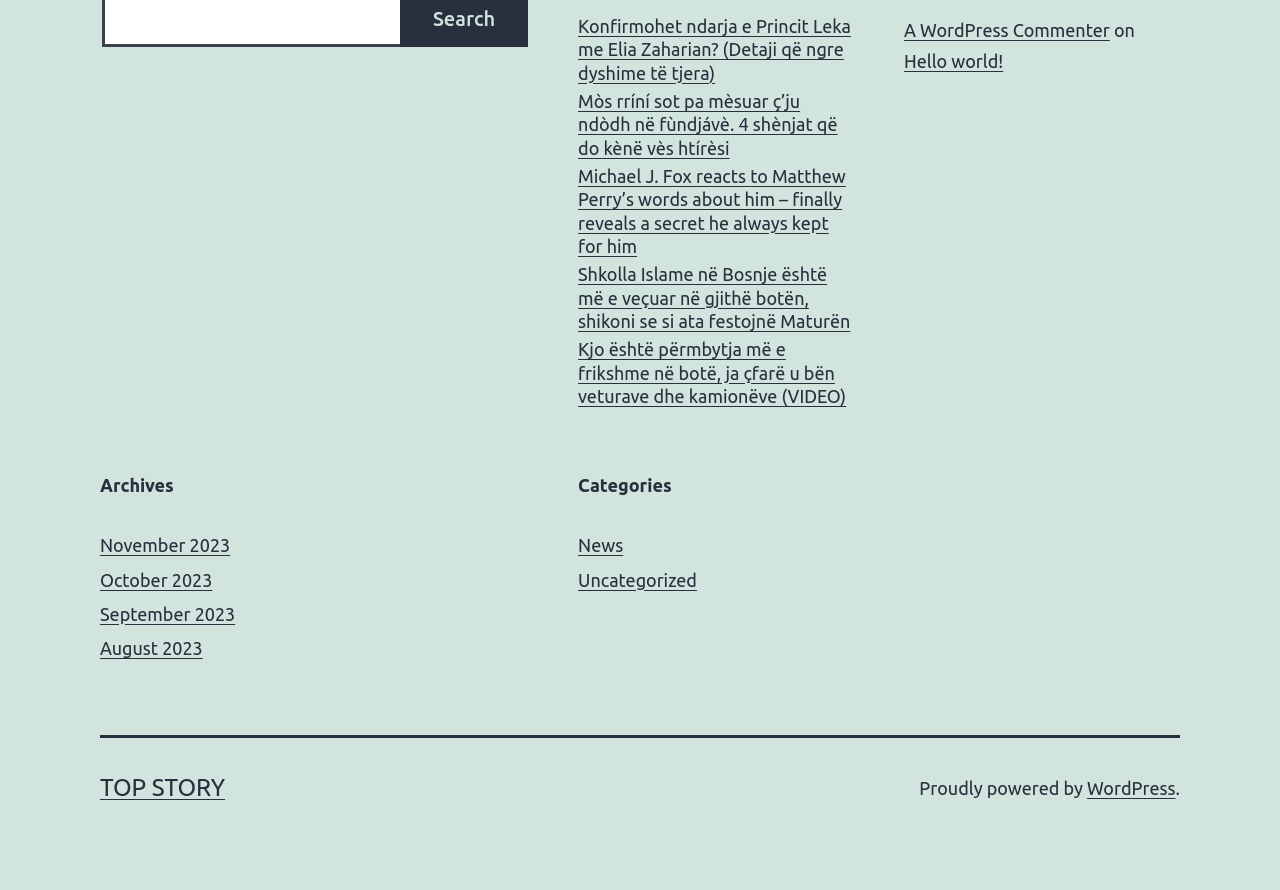Find the bounding box coordinates of the clickable region needed to perform the following instruction: "Click on the article about Michael J. Fox". The coordinates should be provided as four float numbers between 0 and 1, i.e., [left, top, right, bottom].

[0.452, 0.185, 0.667, 0.29]